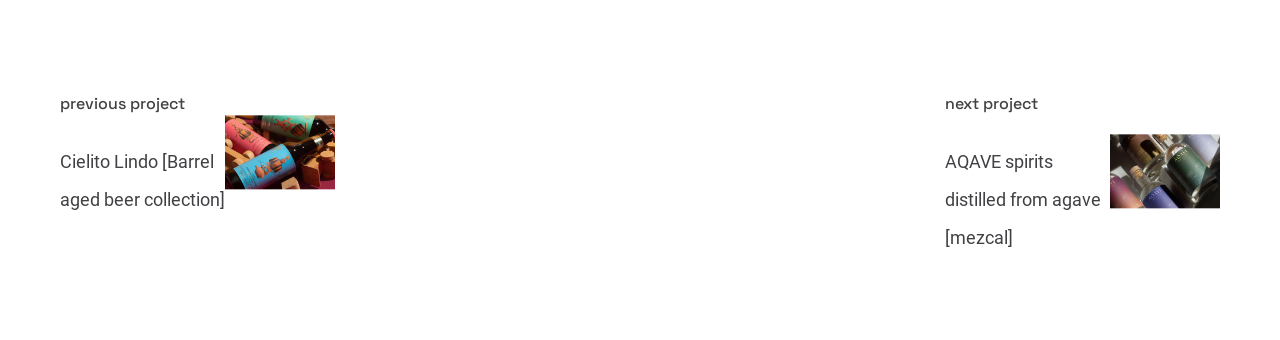Carefully examine the image and provide an in-depth answer to the question: What type of product is AQAVE?

I examined the second heading element, which contains the text 'AQAVE spirits distilled from agave [mezcal]'. The type of product AQAVE is related to is mezcal.